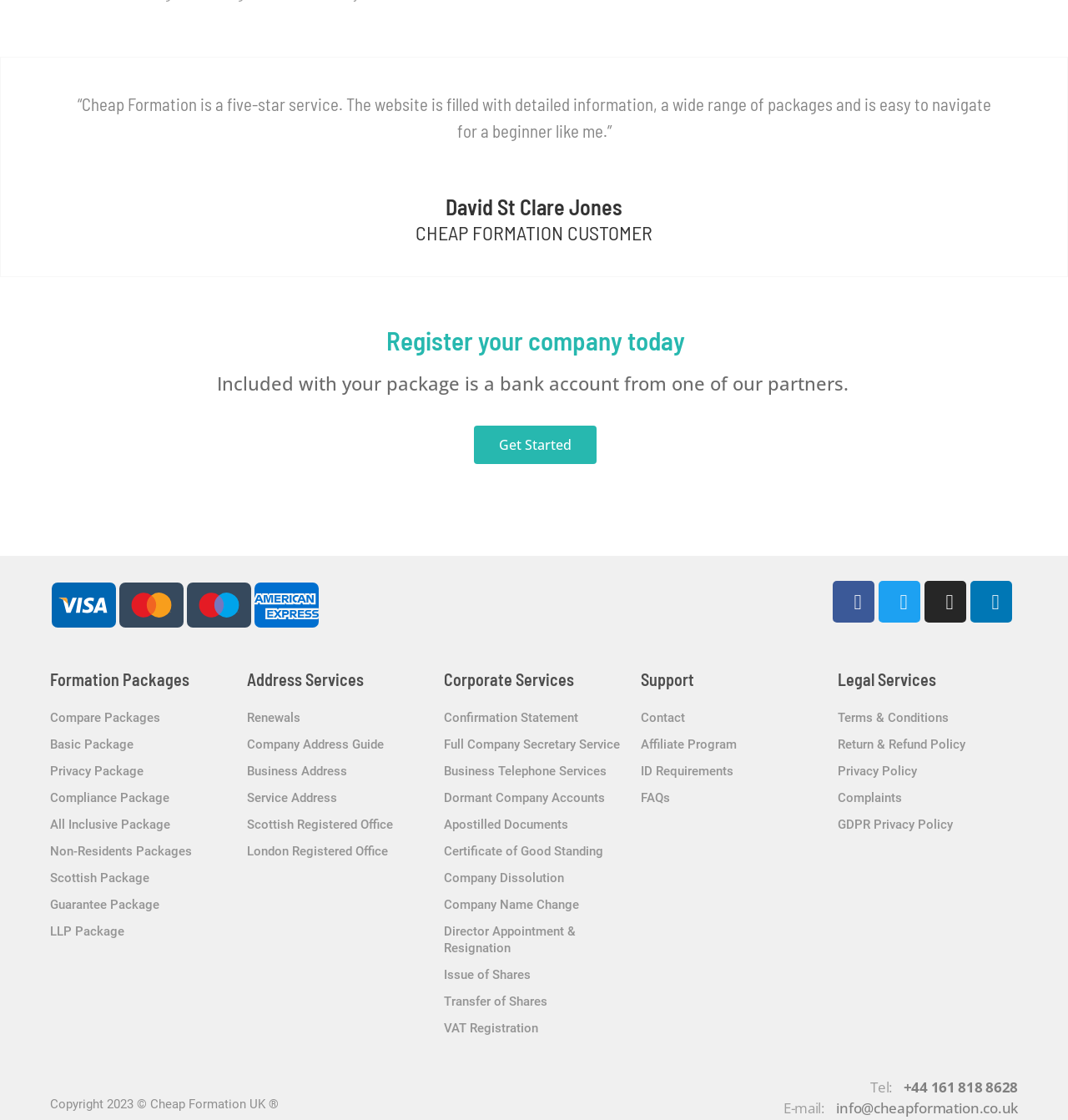Locate the UI element that matches the description Jamie S. Rich in the webpage screenshot. Return the bounding box coordinates in the format (top-left x, top-left y, bottom-right x, bottom-right y), with values ranging from 0 to 1.

None